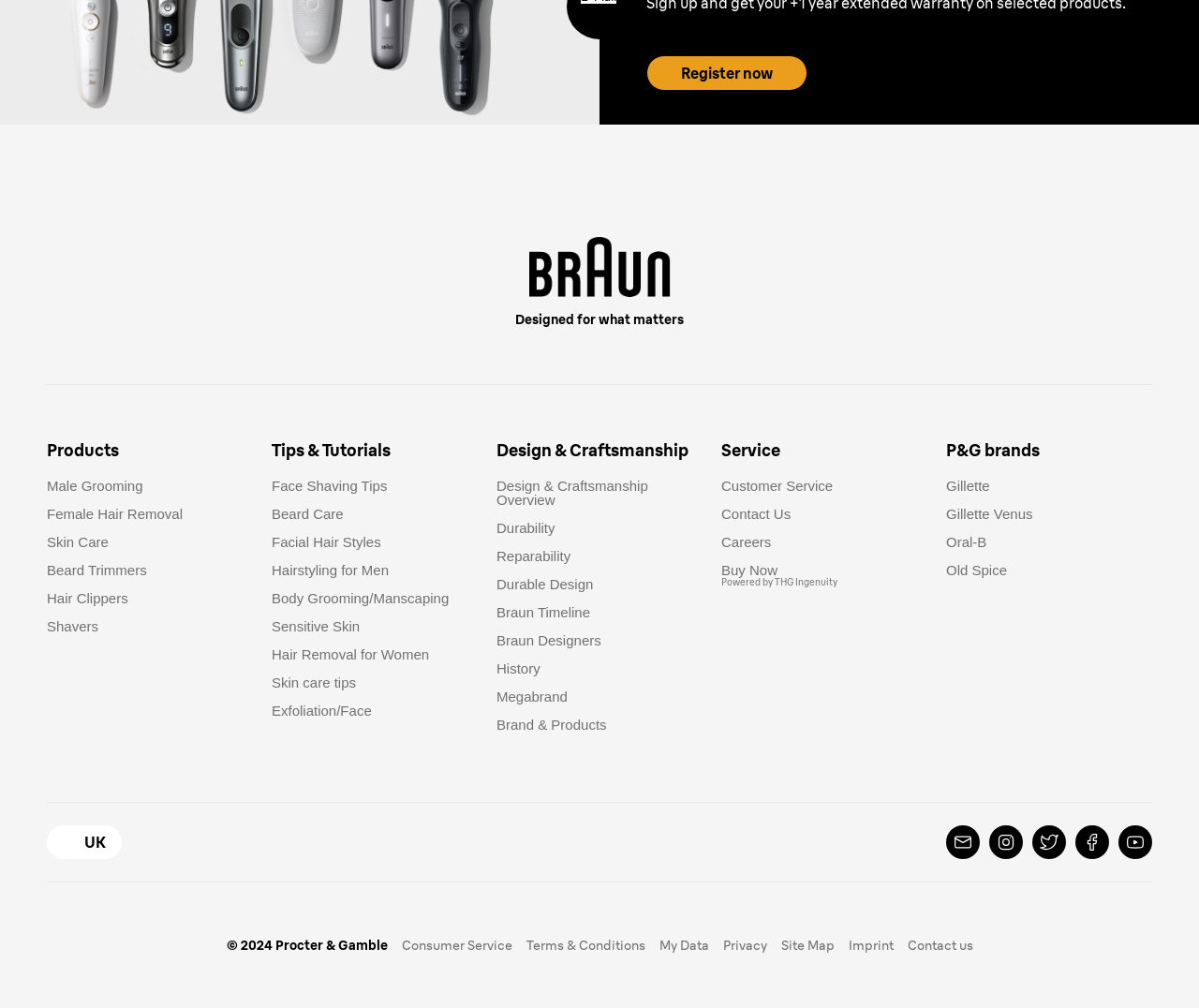What is the logo above the text 'Designed for what matters'?
Look at the image and answer the question using a single word or phrase.

Procter & Gamble